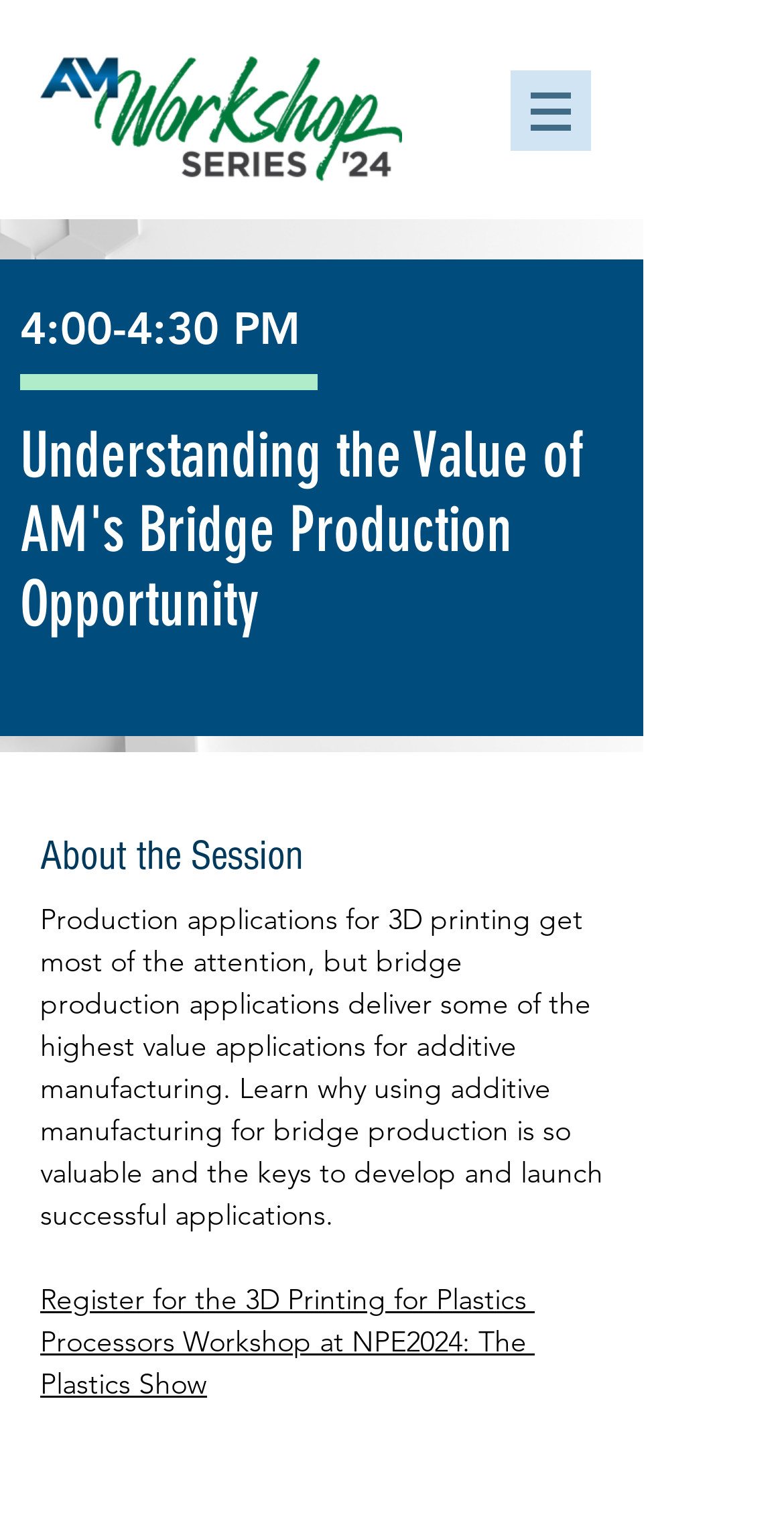What is the topic of the session?
Provide an in-depth answer to the question, covering all aspects.

I inferred this answer by looking at the heading 'About the Session' and the surrounding text, which mentions 'bridge production applications' and 'additive manufacturing'. This suggests that the session is about the opportunity of using additive manufacturing for bridge production.